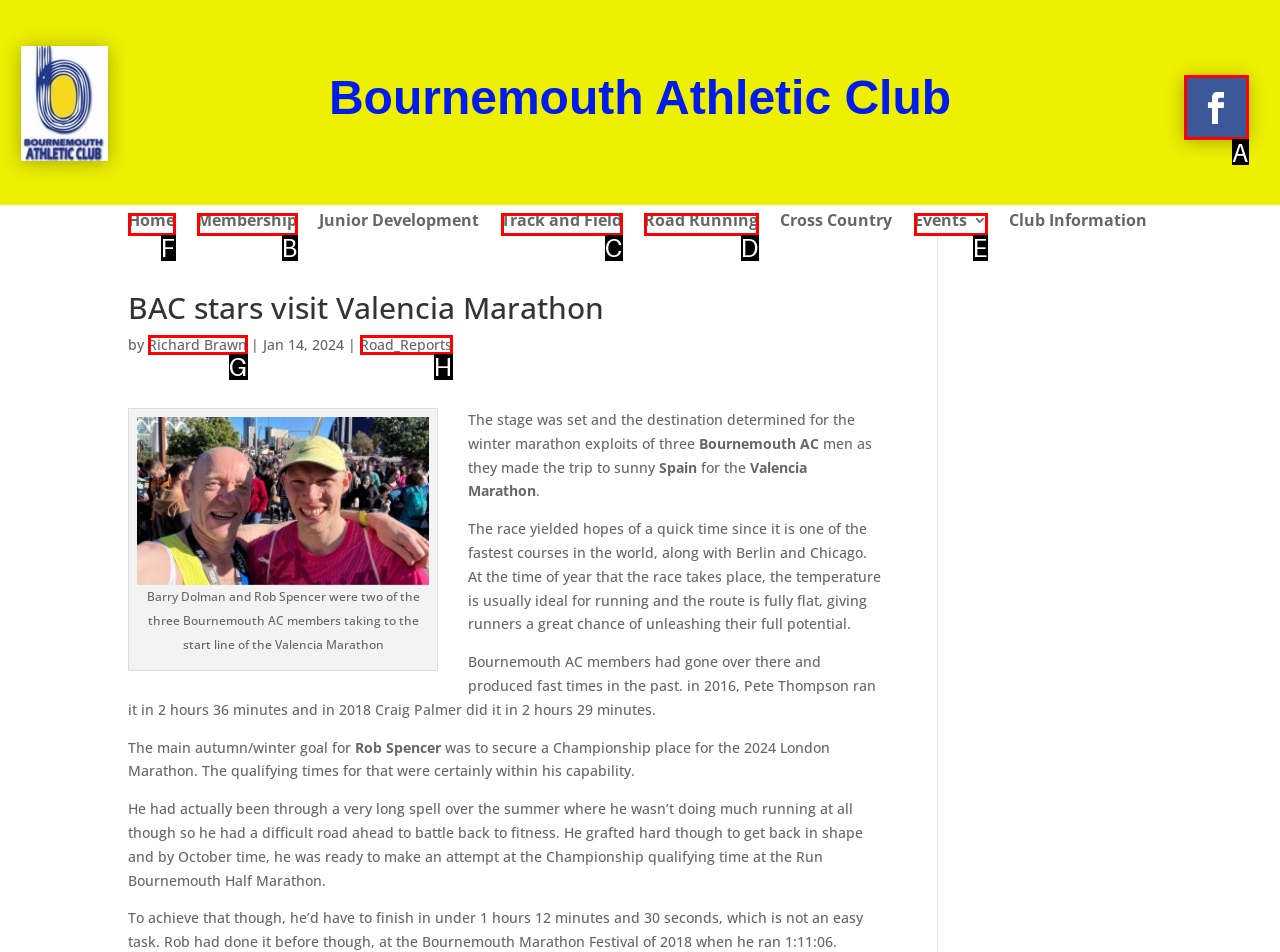Show which HTML element I need to click to perform this task: Click the 'Home' link Answer with the letter of the correct choice.

F